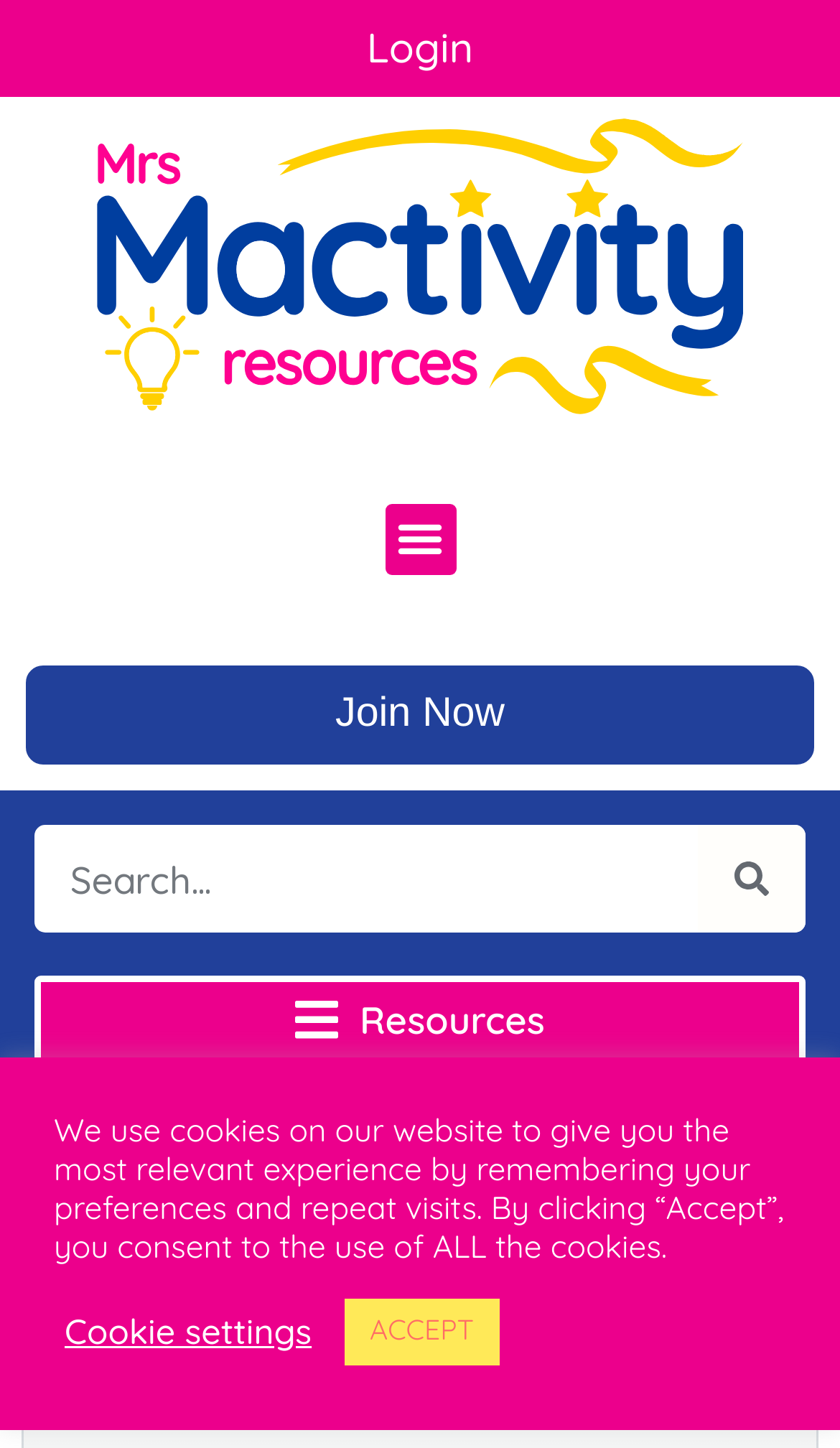Please give a short response to the question using one word or a phrase:
What is the purpose of the 'Join Now' button?

To join the website or service